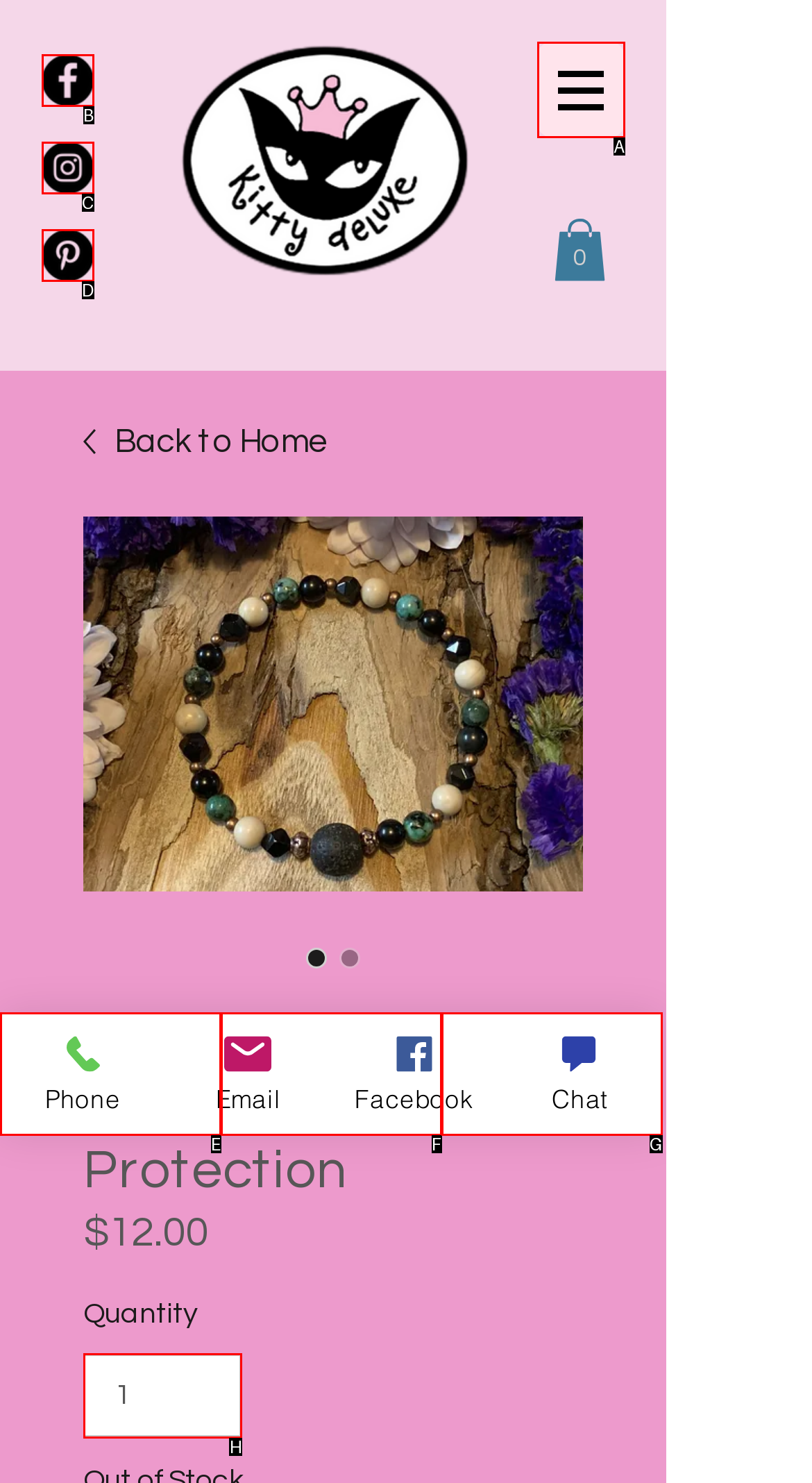Match the description: input value="1" aria-label="Quantity" value="1" to one of the options shown. Reply with the letter of the best match.

H